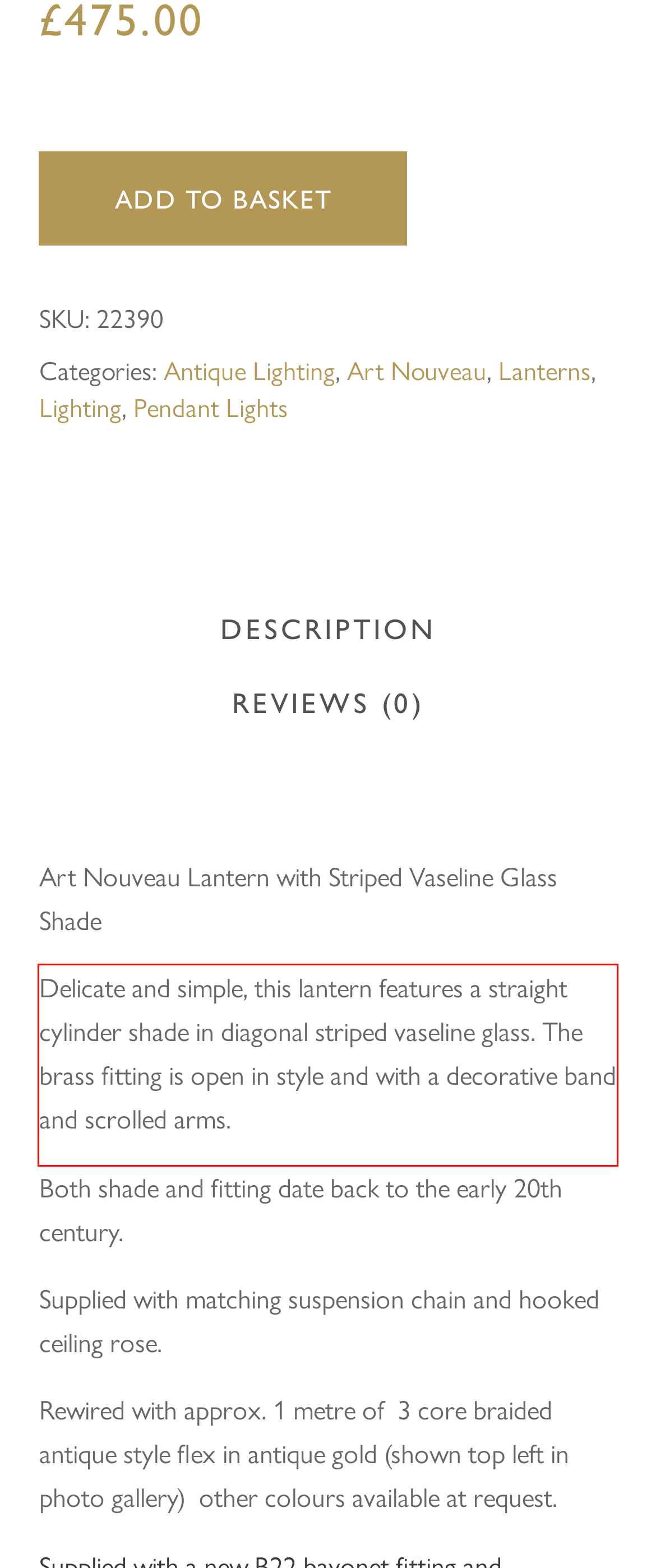Using the provided screenshot of a webpage, recognize the text inside the red rectangle bounding box by performing OCR.

Delicate and simple, this lantern features a straight cylinder shade in diagonal striped vaseline glass. The brass fitting is open in style and with a decorative band and scrolled arms.